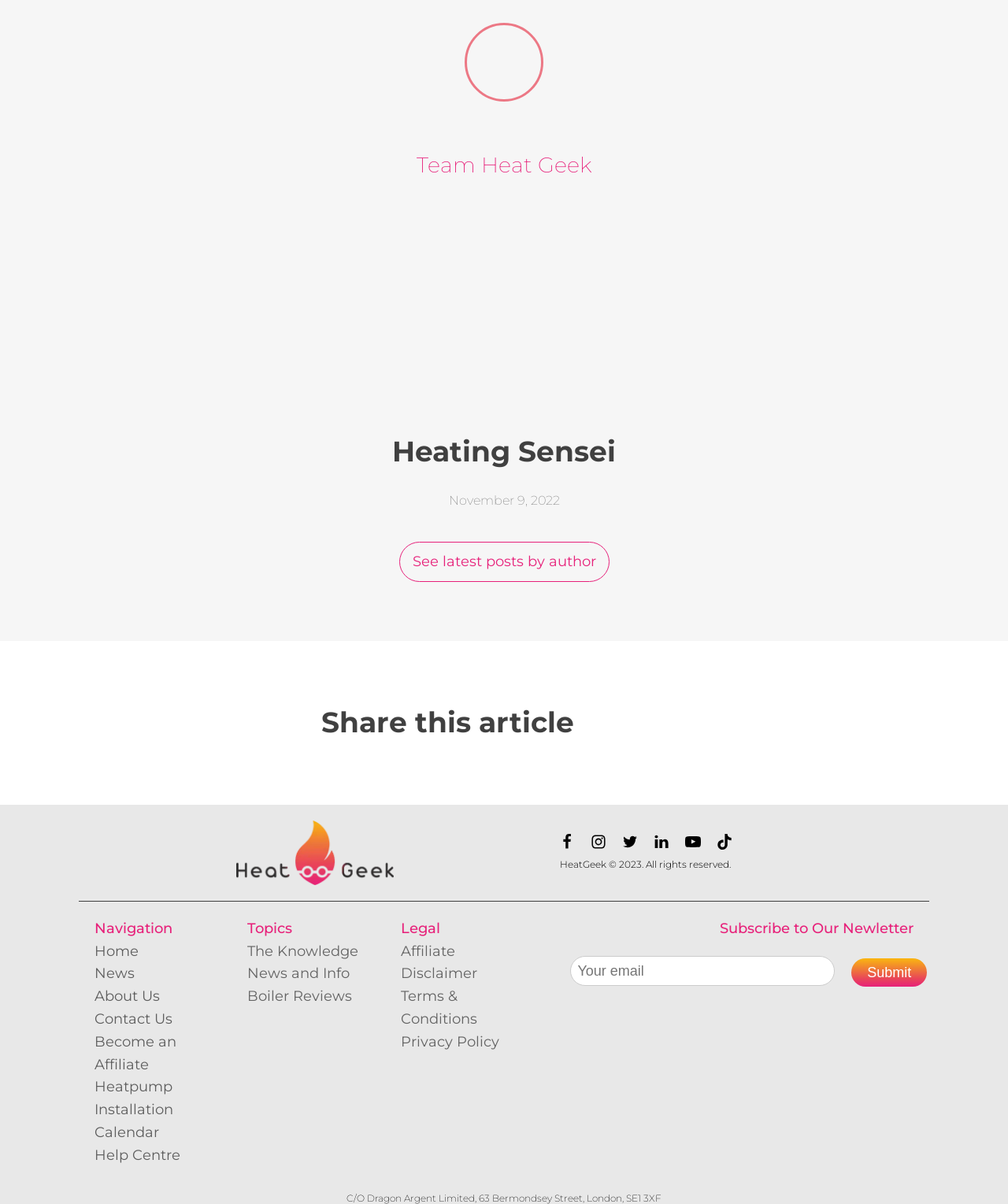Determine the bounding box for the UI element as described: "parent_node: contact". The coordinates should be represented as four float numbers between 0 and 1, formatted as [left, top, right, bottom].

None